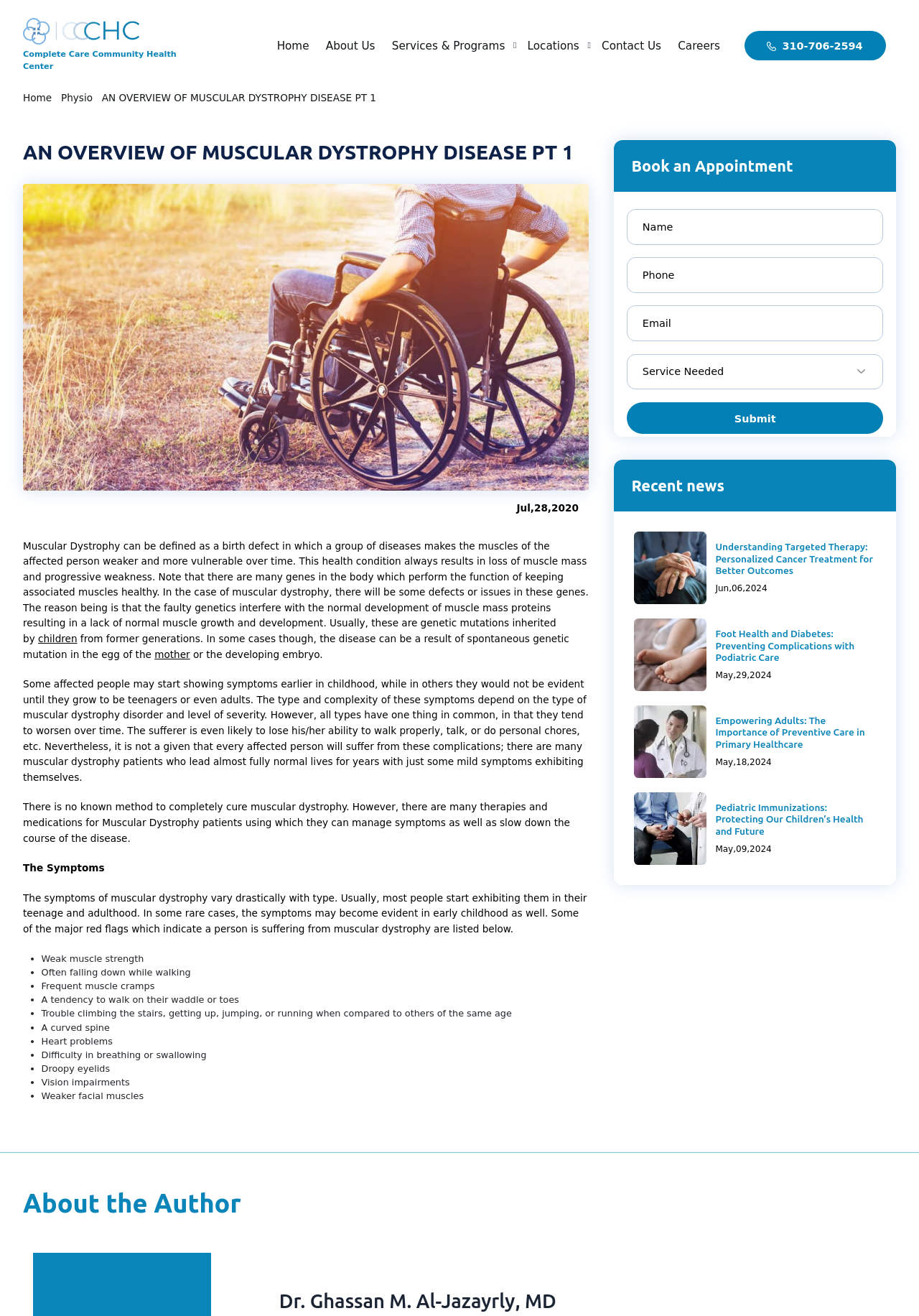Given the description "Podiatry in Los Angeles", provide the bounding box coordinates of the corresponding UI element.

[0.547, 0.201, 0.813, 0.23]